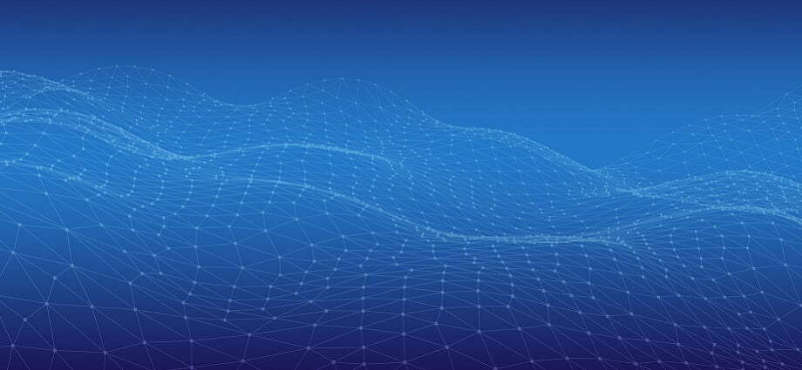Please provide a brief answer to the question using only one word or phrase: 
What is the theme of the article aligned with the image?

Future of IoT